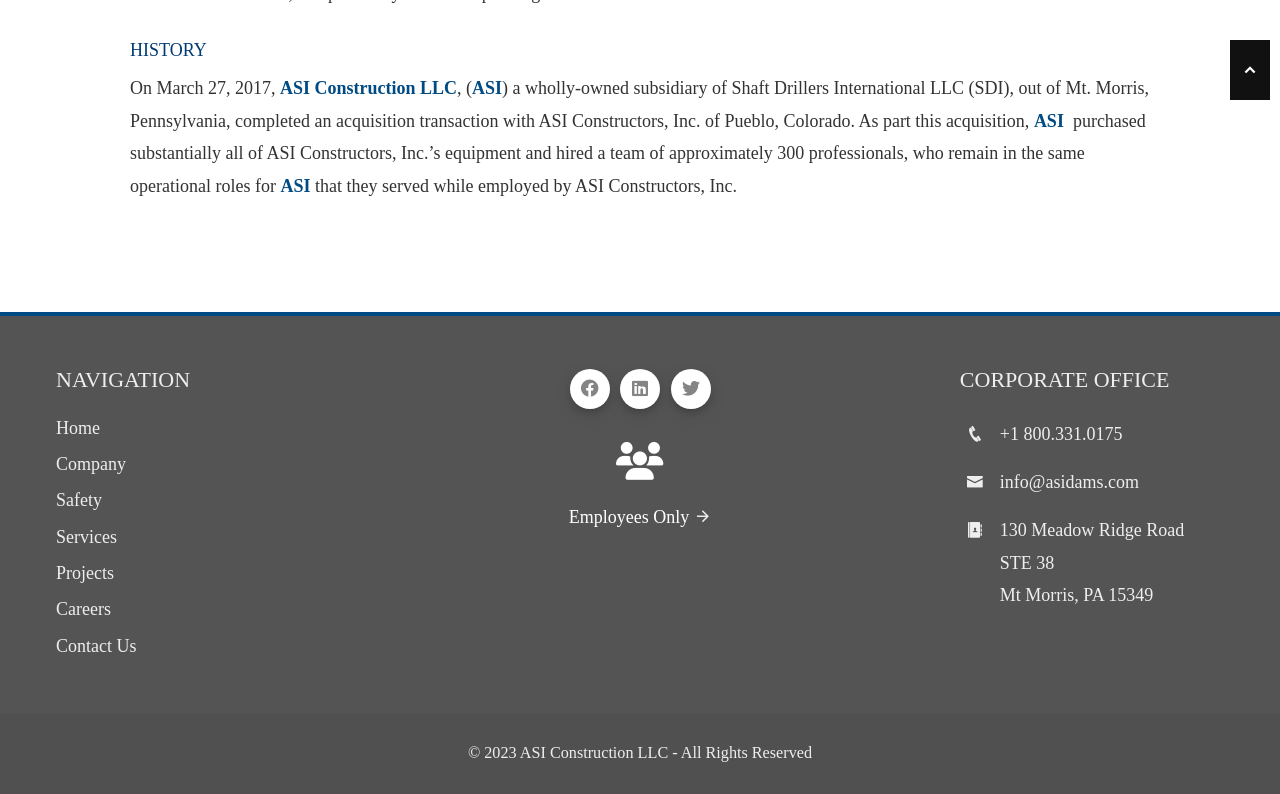Determine the bounding box for the HTML element described here: "Company". The coordinates should be given as [left, top, right, bottom] with each number being a float between 0 and 1.

[0.044, 0.572, 0.098, 0.597]